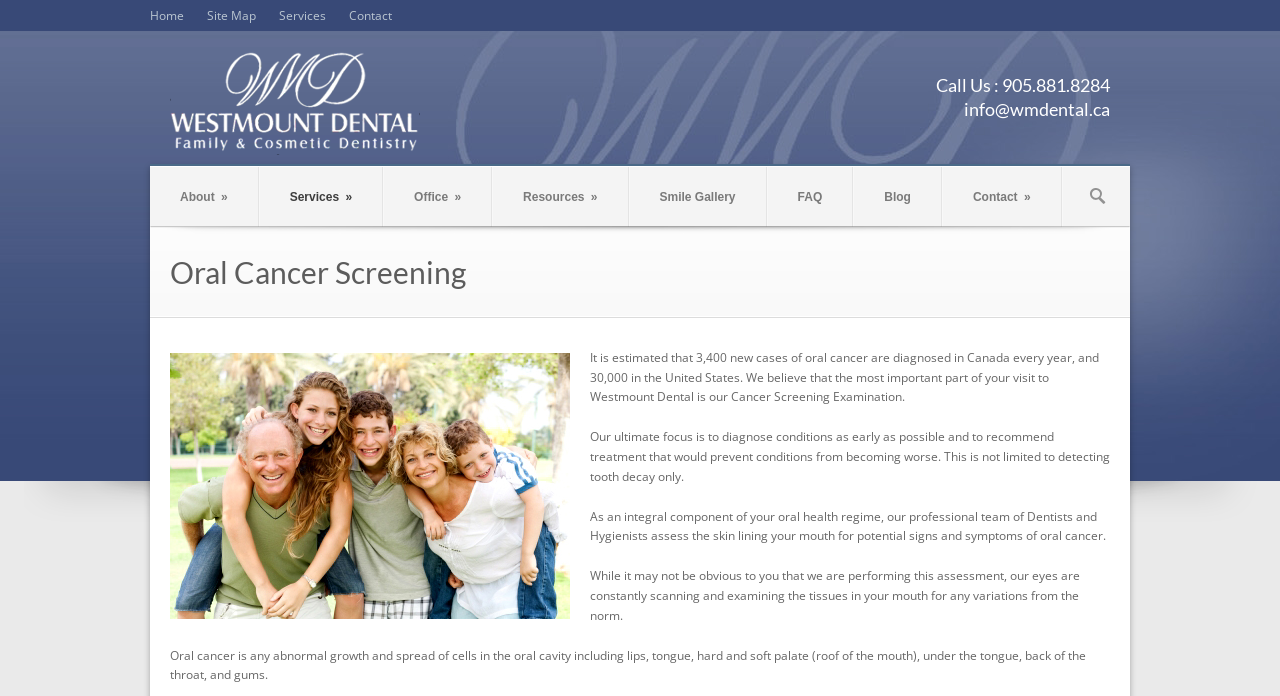Given the element description: "info@wmdental.ca", predict the bounding box coordinates of this UI element. The coordinates must be four float numbers between 0 and 1, given as [left, top, right, bottom].

[0.731, 0.144, 0.867, 0.17]